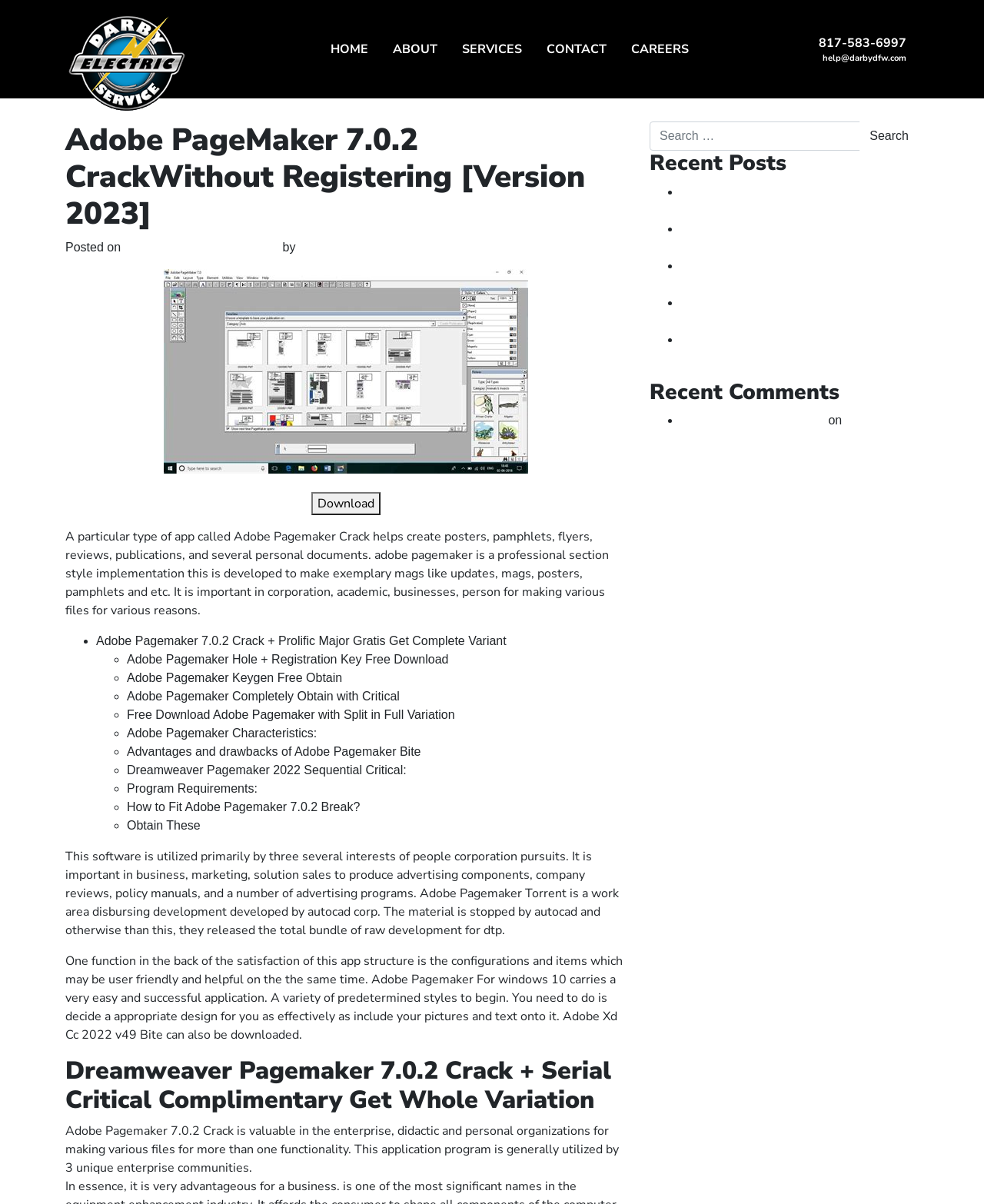Please determine the heading text of this webpage.

Adobe PageMaker 7.0.2 CrackWithout Registering [Version 2023]